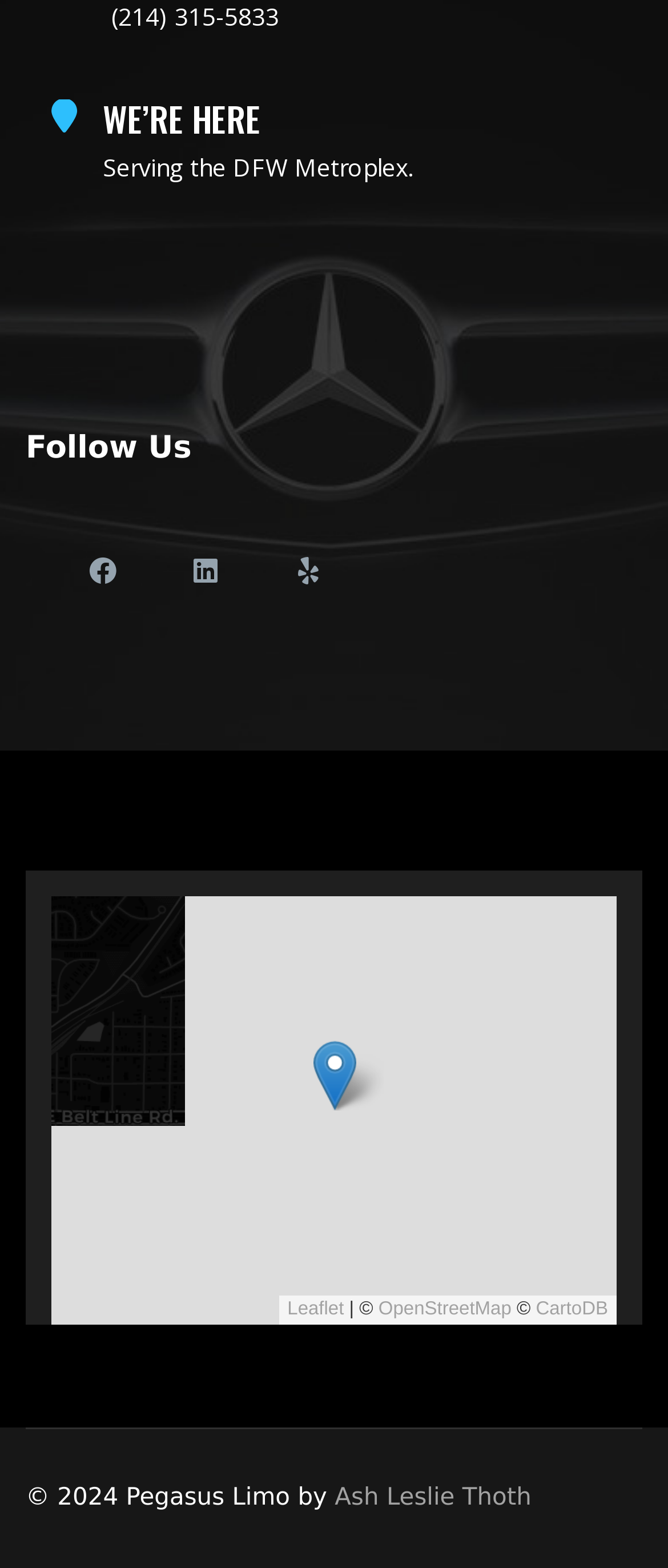What is the phone number on the webpage?
Can you give a detailed and elaborate answer to the question?

The phone number is located at the top of the webpage, inside a StaticText element with a bounding box of [0.167, 0.0, 0.418, 0.021]. It is clearly visible and easily readable.